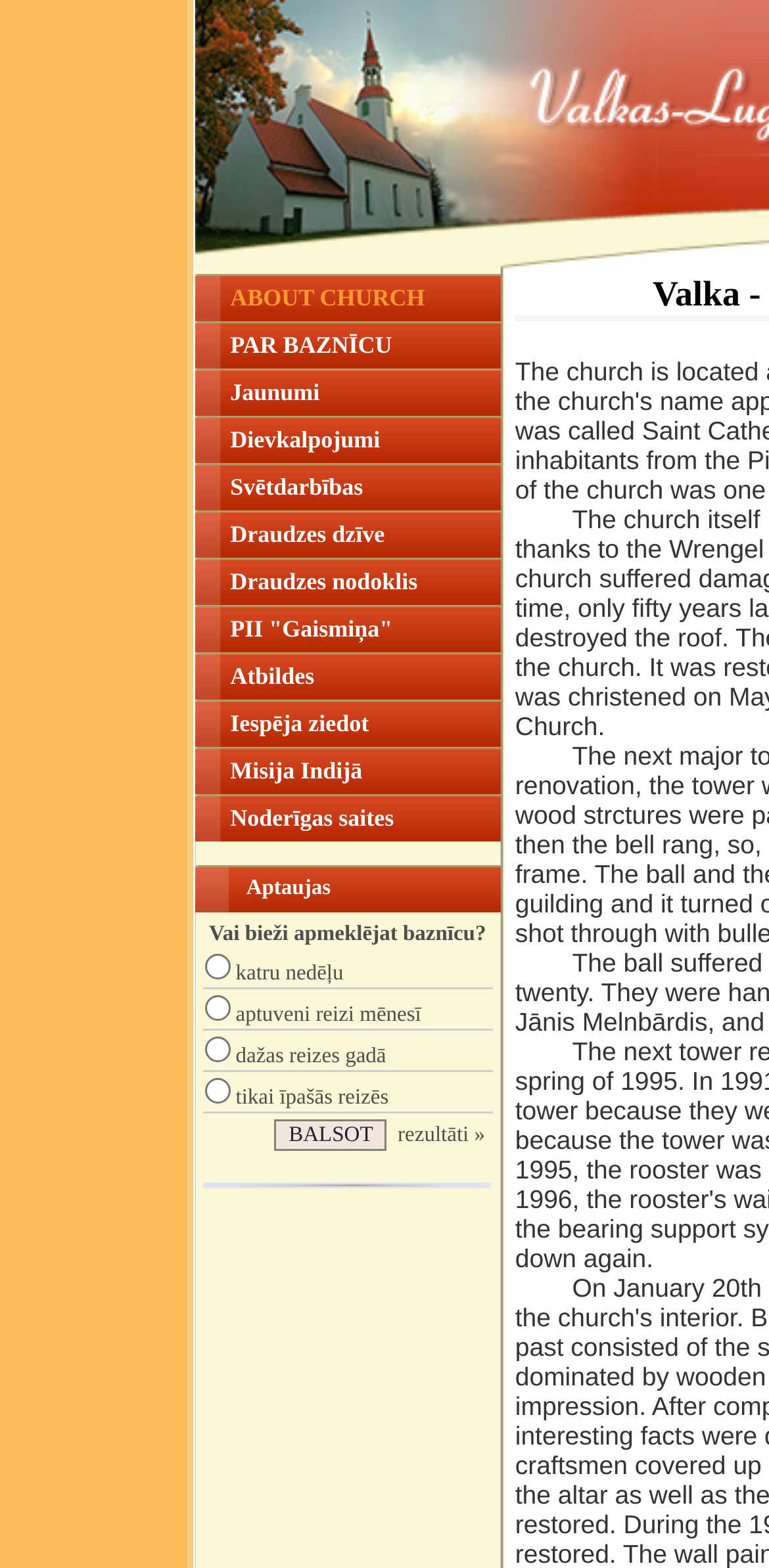Pinpoint the bounding box coordinates of the area that should be clicked to complete the following instruction: "Click on Noderīgas saites". The coordinates must be given as four float numbers between 0 and 1, i.e., [left, top, right, bottom].

[0.299, 0.512, 0.651, 0.531]